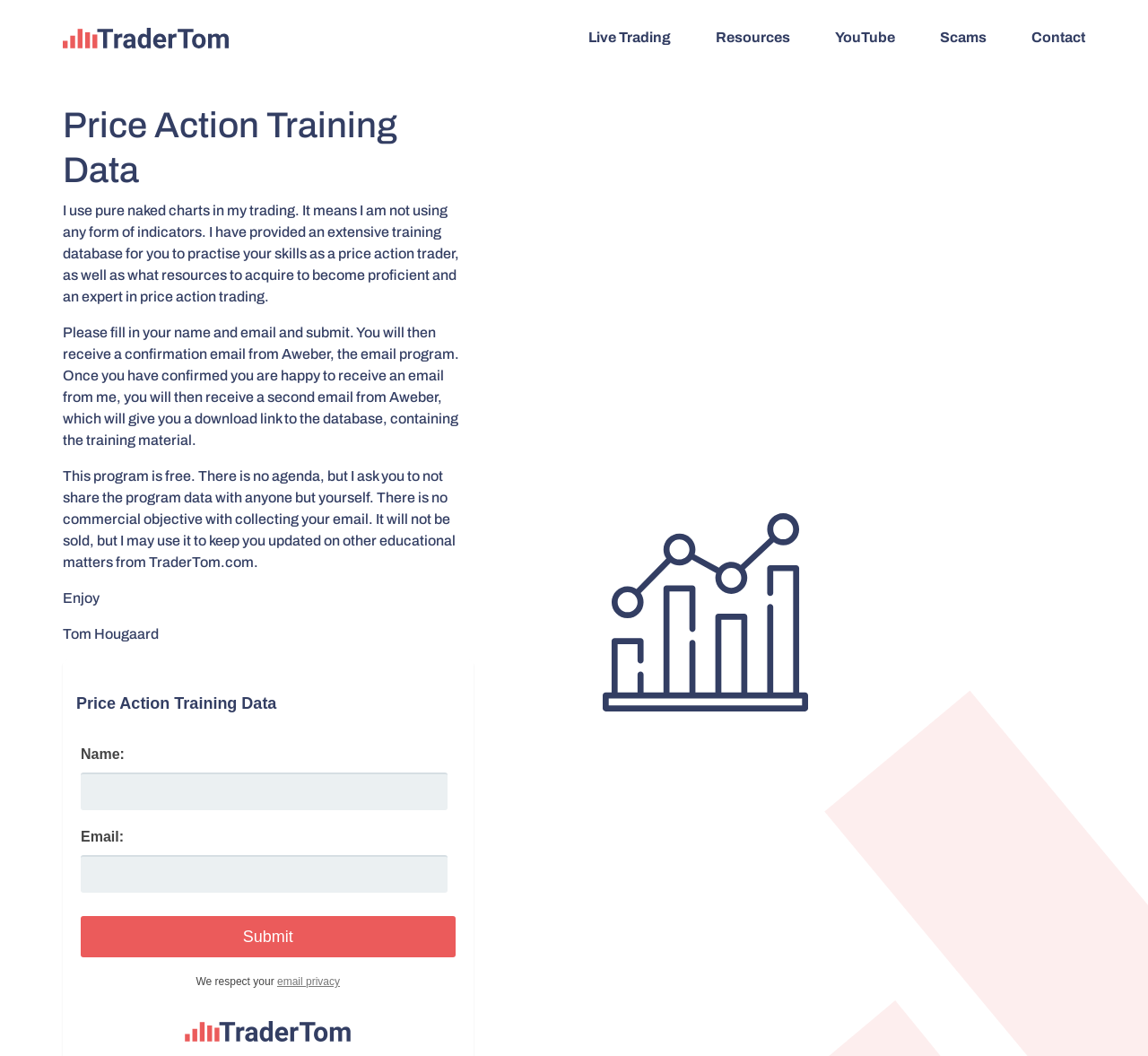Give a one-word or short phrase answer to the question: 
What is the name of the trader providing the training data?

Tom Hougaard